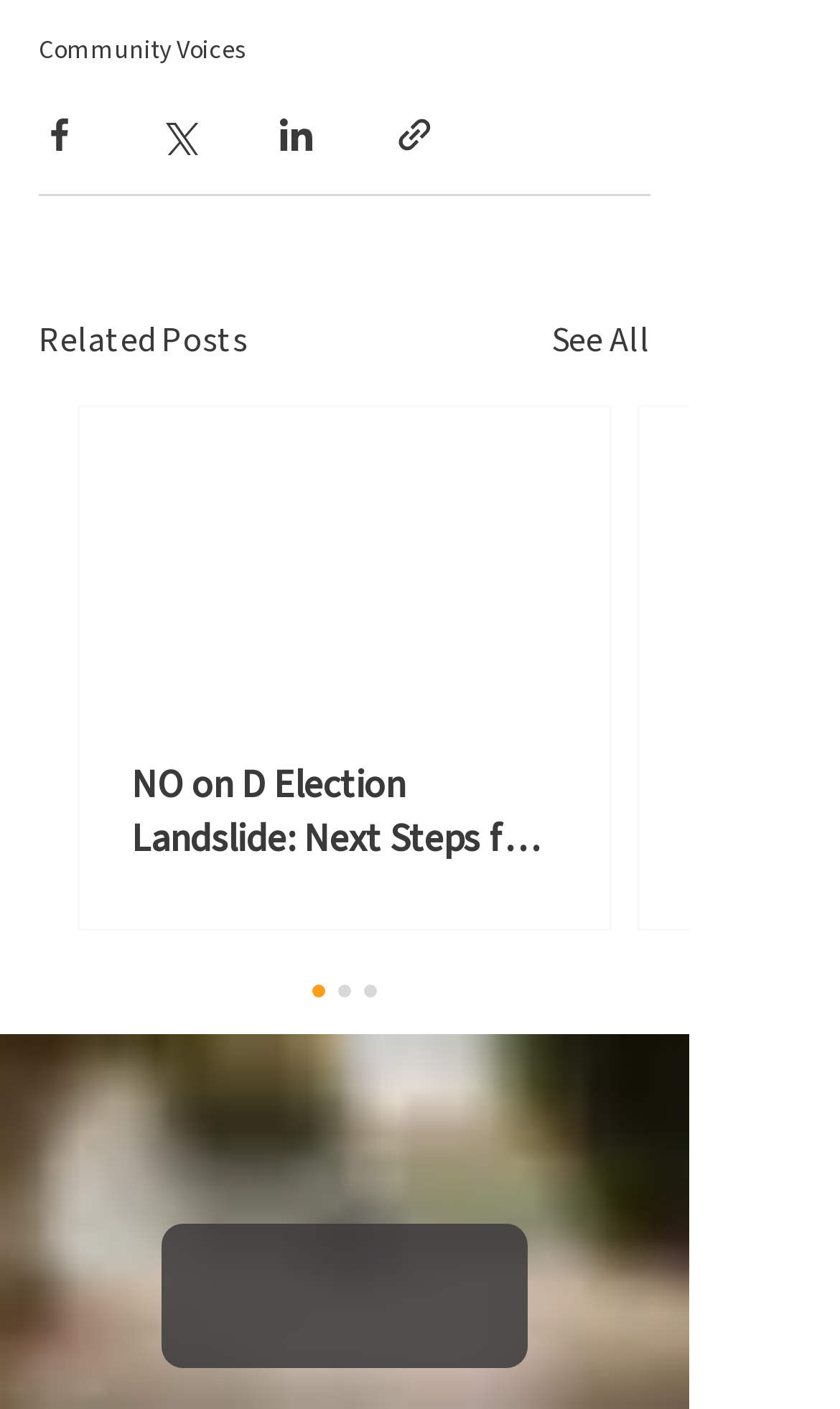What is the title of the section above the 'See All' link?
Can you provide a detailed and comprehensive answer to the question?

By examining the heading element with a bounding box of [0.046, 0.224, 0.295, 0.26], we can see that the title of the section above the 'See All' link is 'Related Posts'.